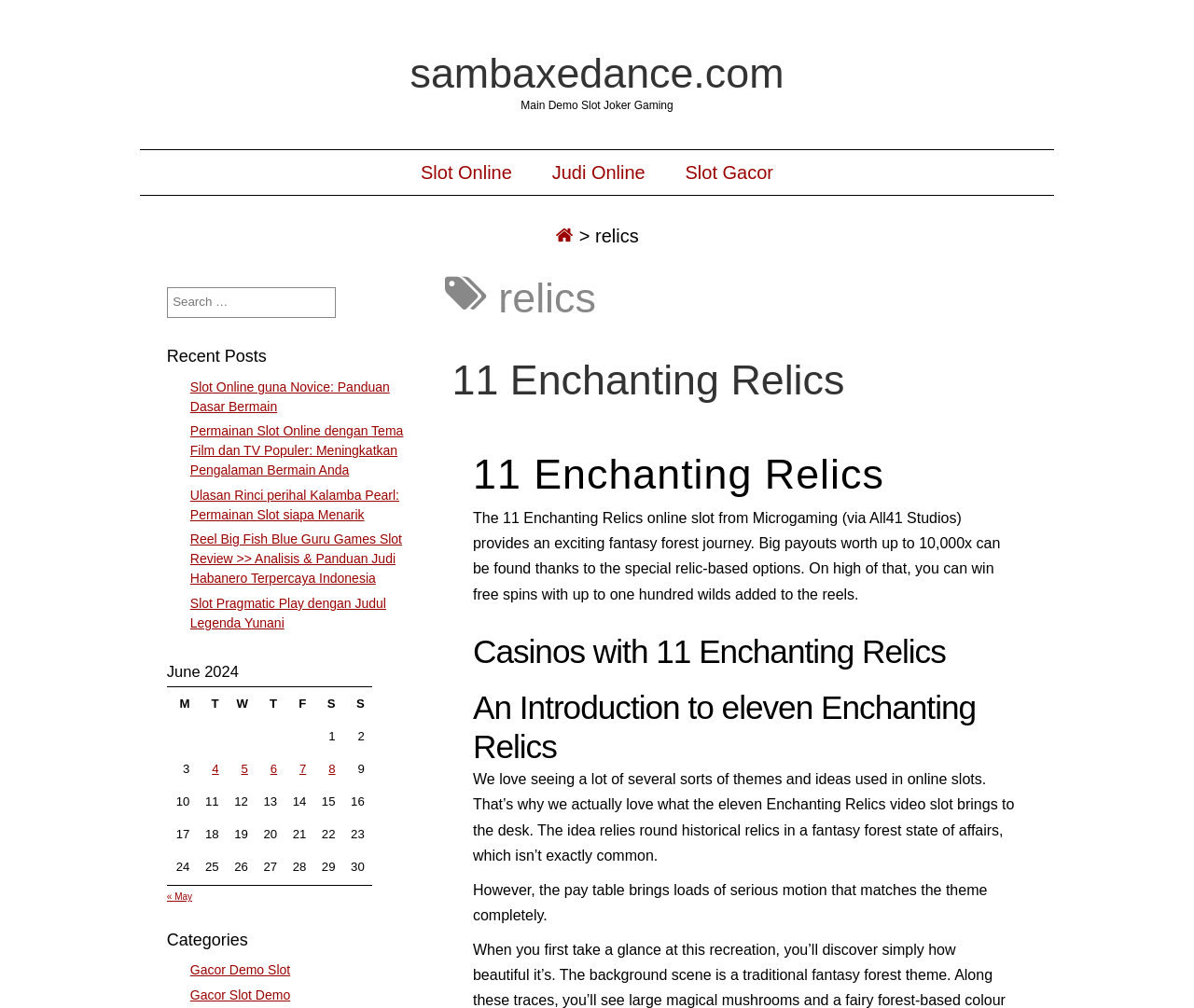What is the name of the studio that developed the 11 Enchanting Relics online slot?
Provide a detailed and extensive answer to the question.

According to the webpage, the 11 Enchanting Relics online slot is developed by Microgaming via All41 Studios, which indicates that All41 Studios is the studio behind the game.